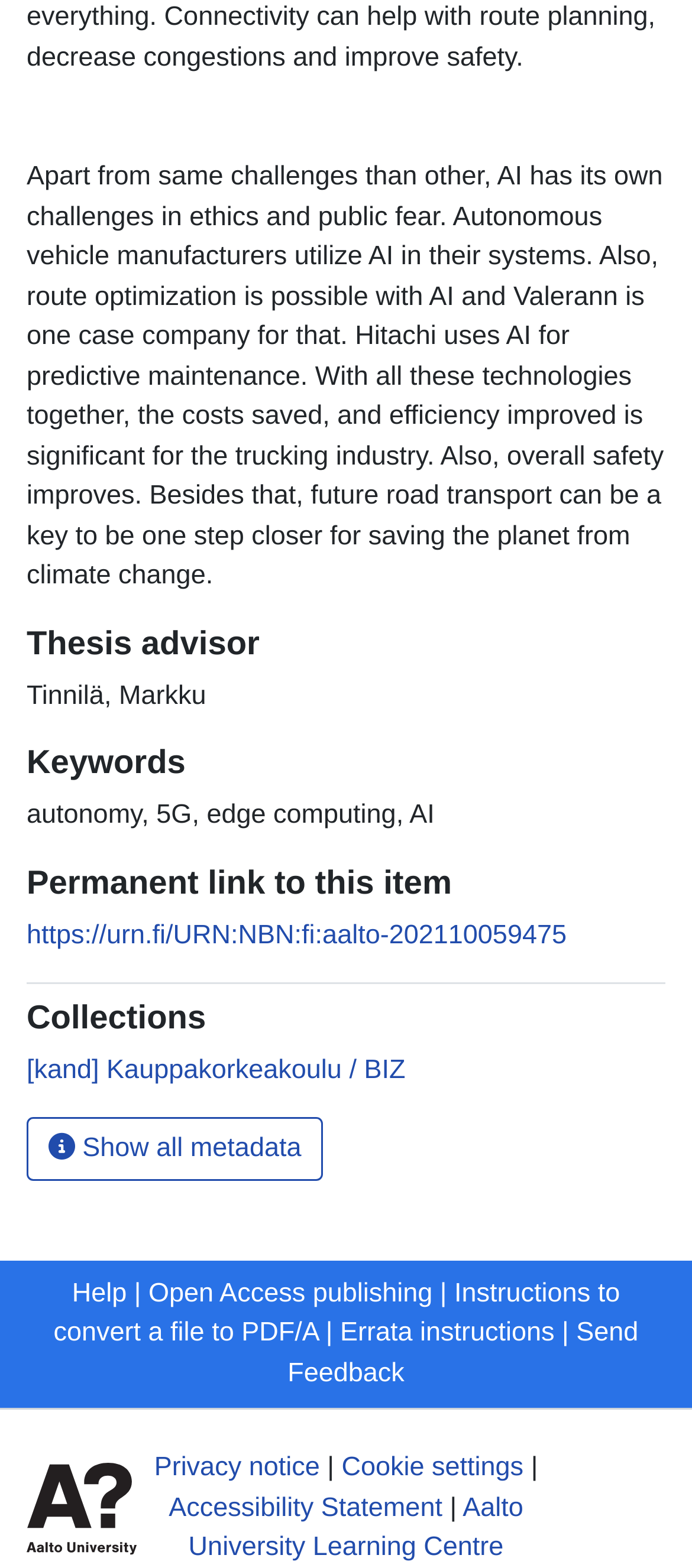Find the bounding box coordinates of the element to click in order to complete the given instruction: "Show all metadata."

[0.038, 0.713, 0.467, 0.753]